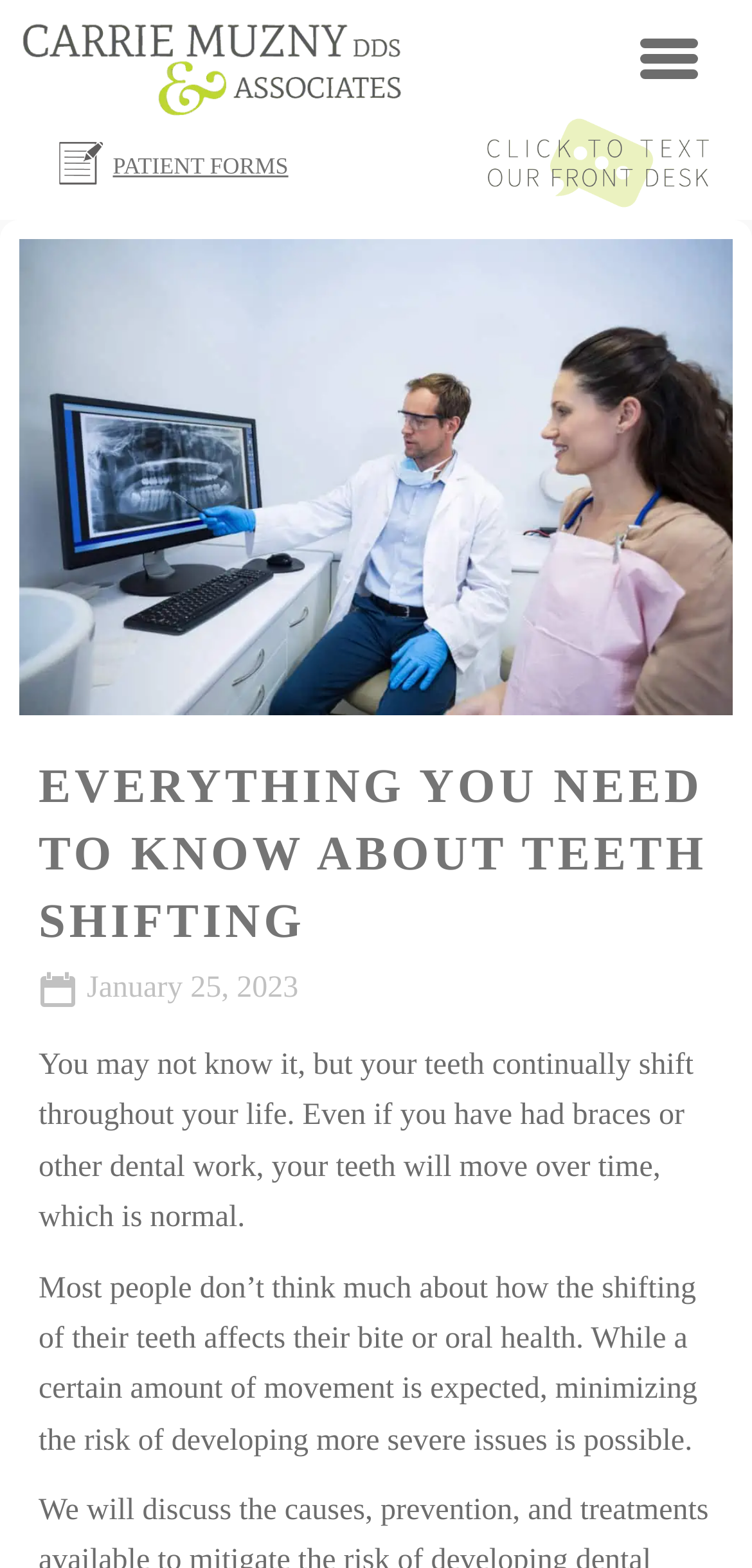Please locate the UI element described by "Valencia, Spain" and provide its bounding box coordinates.

None